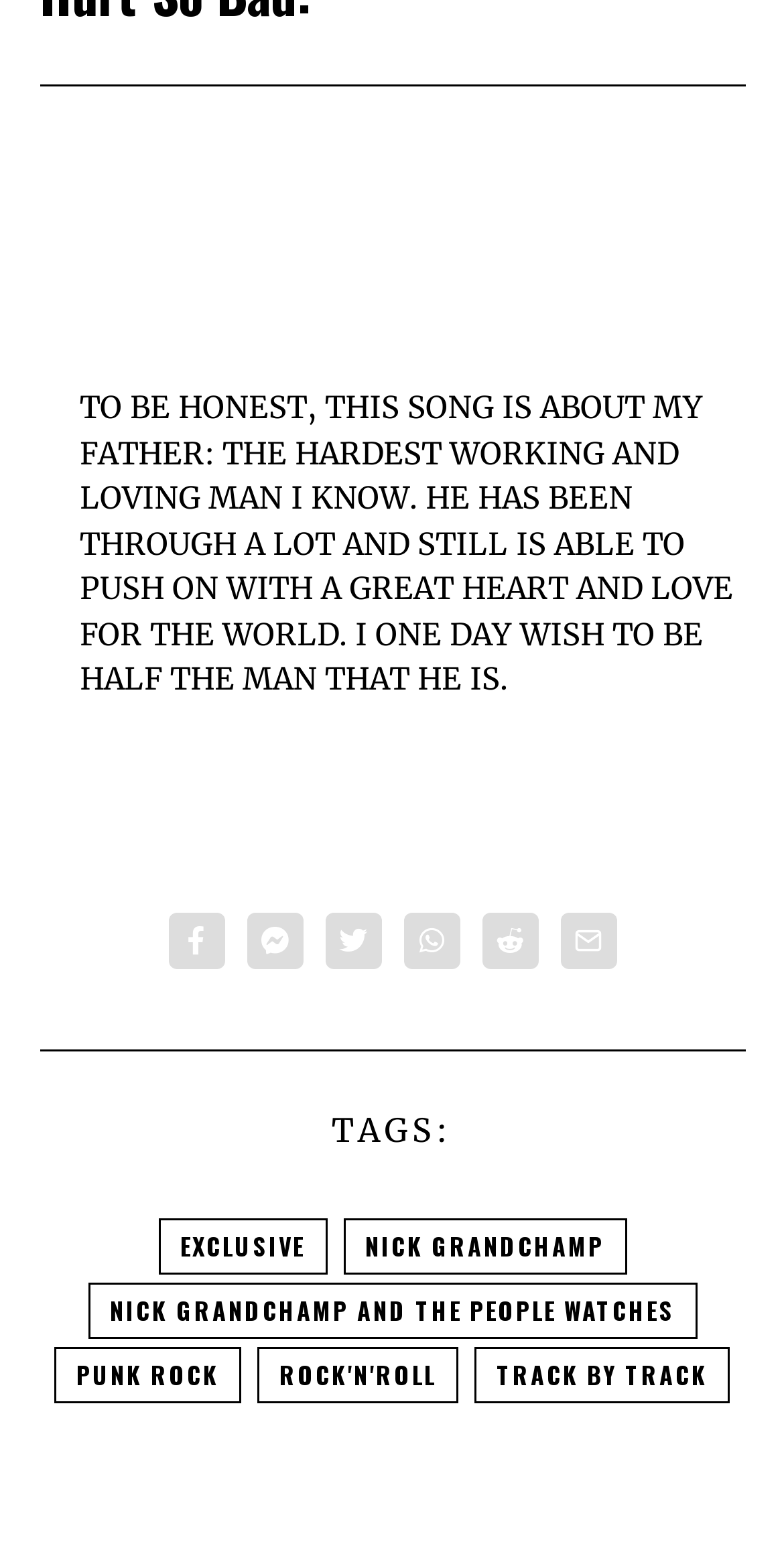Locate the bounding box coordinates of the element that should be clicked to execute the following instruction: "Log in to Pure".

None